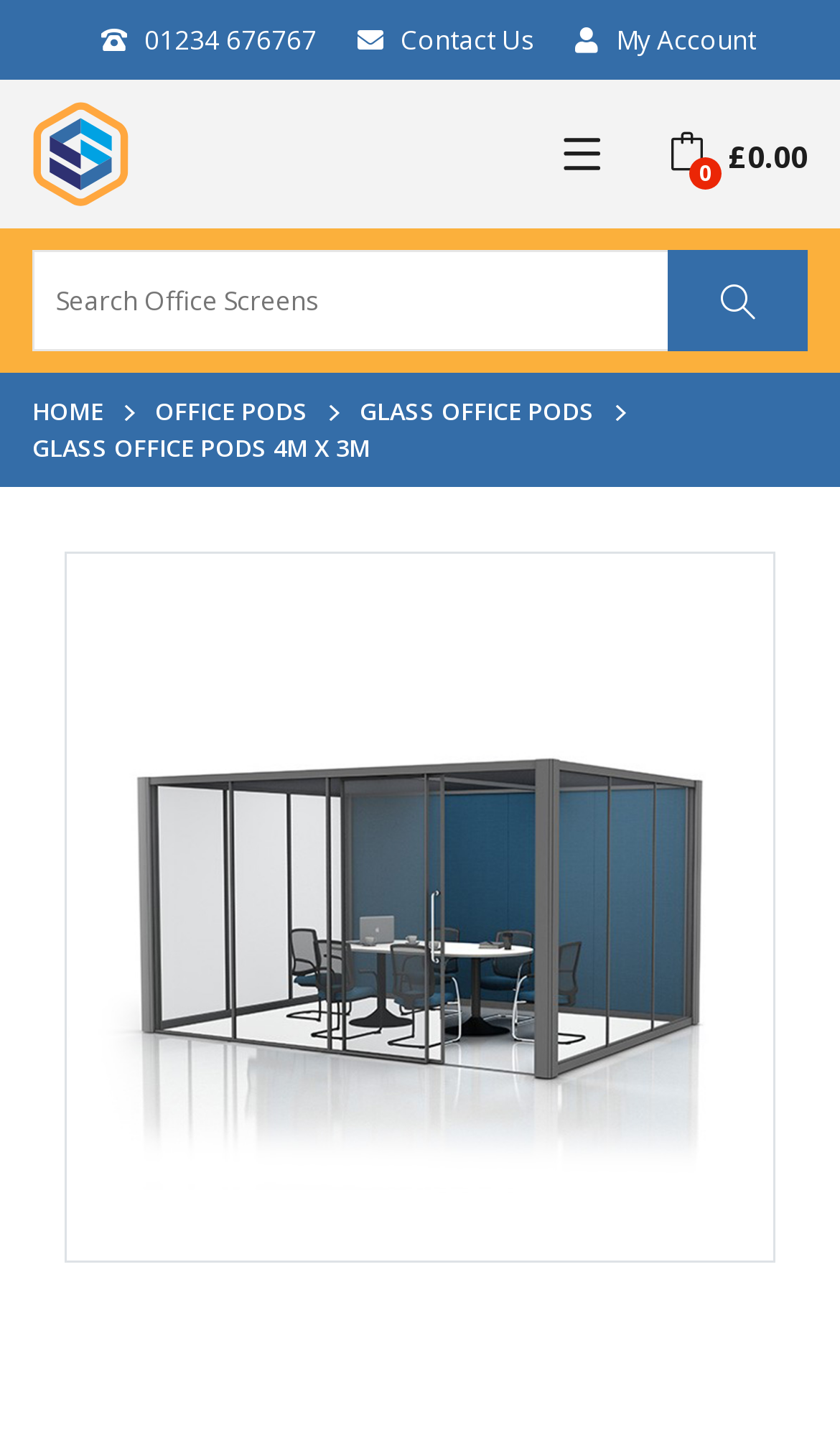Find the UI element described as: "name="ctl00$txtSearch2" placeholder="Search Office Screens"" and predict its bounding box coordinates. Ensure the coordinates are four float numbers between 0 and 1, [left, top, right, bottom].

[0.038, 0.173, 0.851, 0.242]